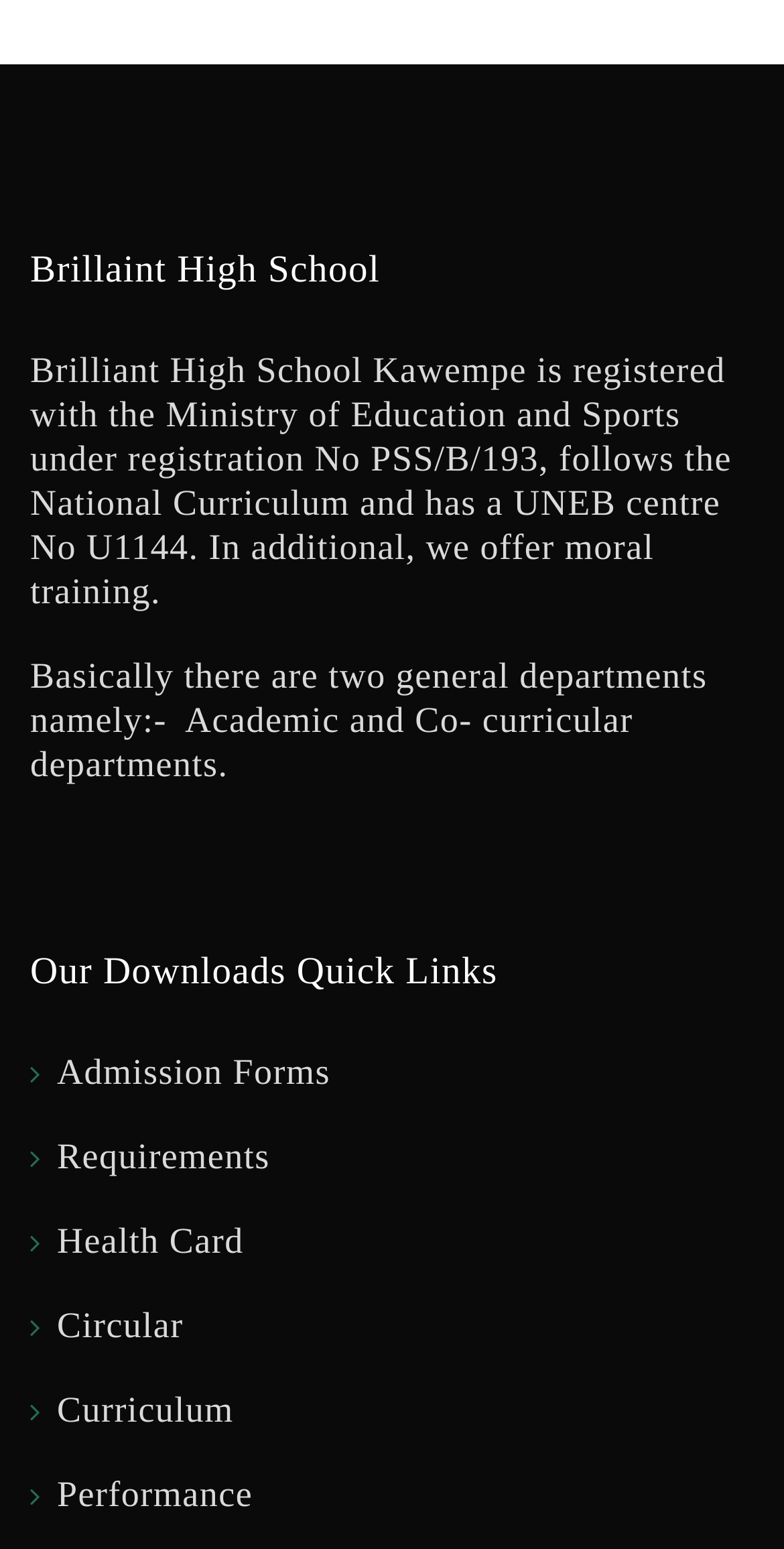What is the UNEB centre number of the school? Please answer the question using a single word or phrase based on the image.

U1144